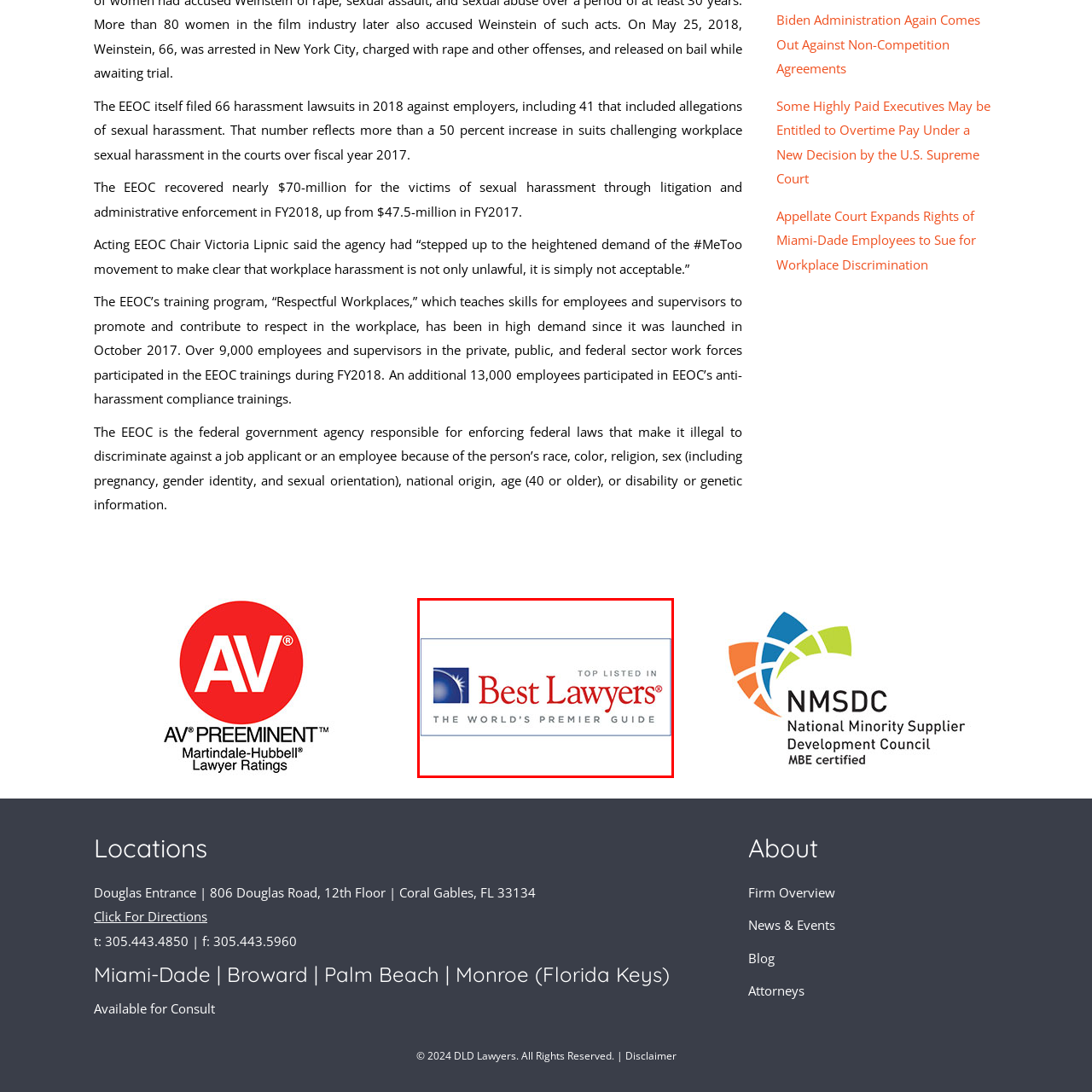Explain the image in the red bounding box with extensive details.

The image showcases a prestigious accolade featuring the logo of "Best Lawyers," recognized as "The World's Premier Guide." The logo highlights the phrase "TOP LISTED IN," emphasizing the distinguished status of individuals or firms acknowledged in this esteemed directory. The design incorporates a sun-like symbol, symbolizing excellence and recognition in the legal profession. This designation is often associated with high standards of practice and notable achievements in various areas of law.